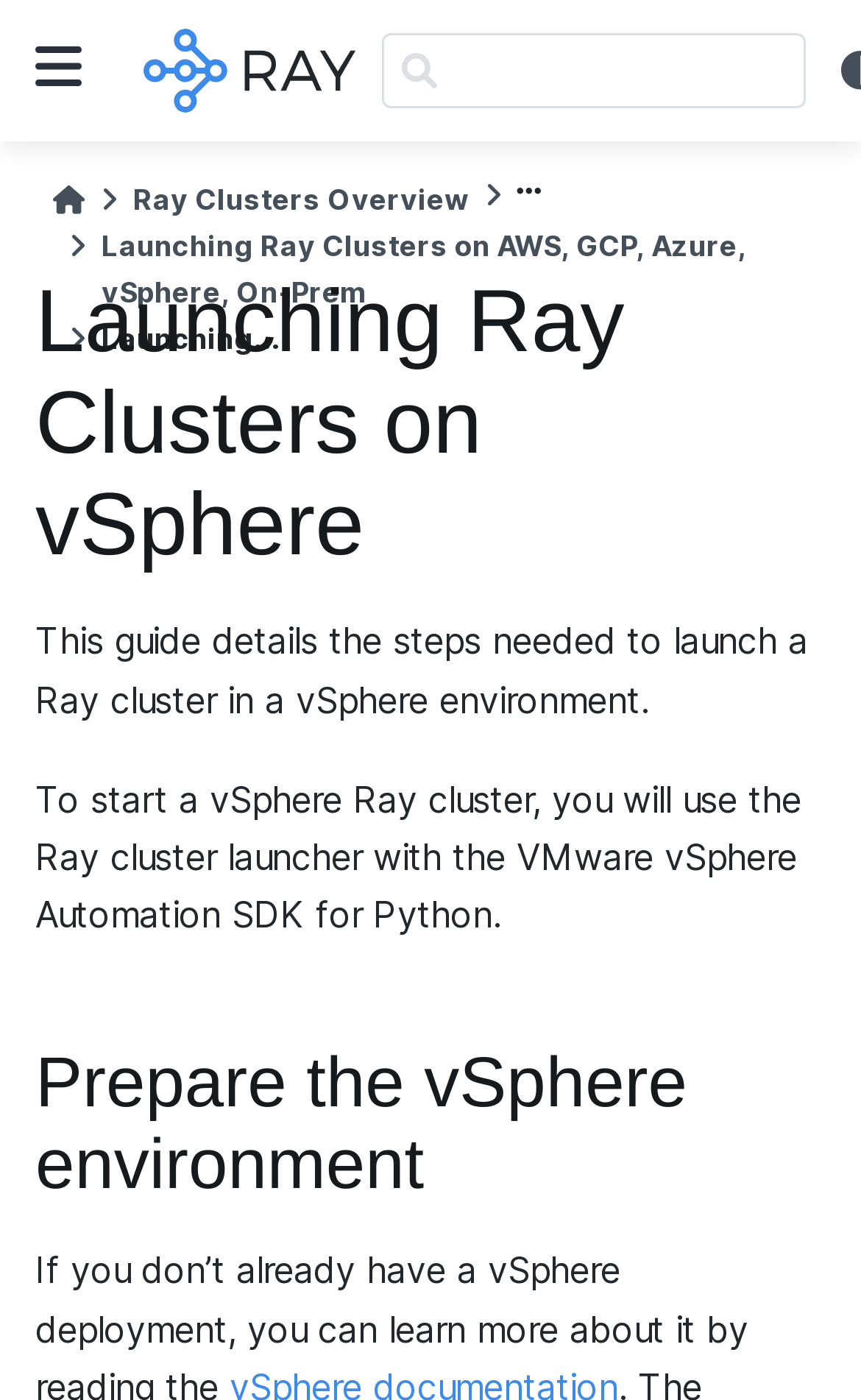Examine the image carefully and respond to the question with a detailed answer: 
What is required to prepare the vSphere environment?

The webpage mentions that the user needs to prepare the vSphere environment, but it does not specify what exactly is required to do so. The heading 'Prepare the vSphere environment' is present, but the details are not provided on this webpage.